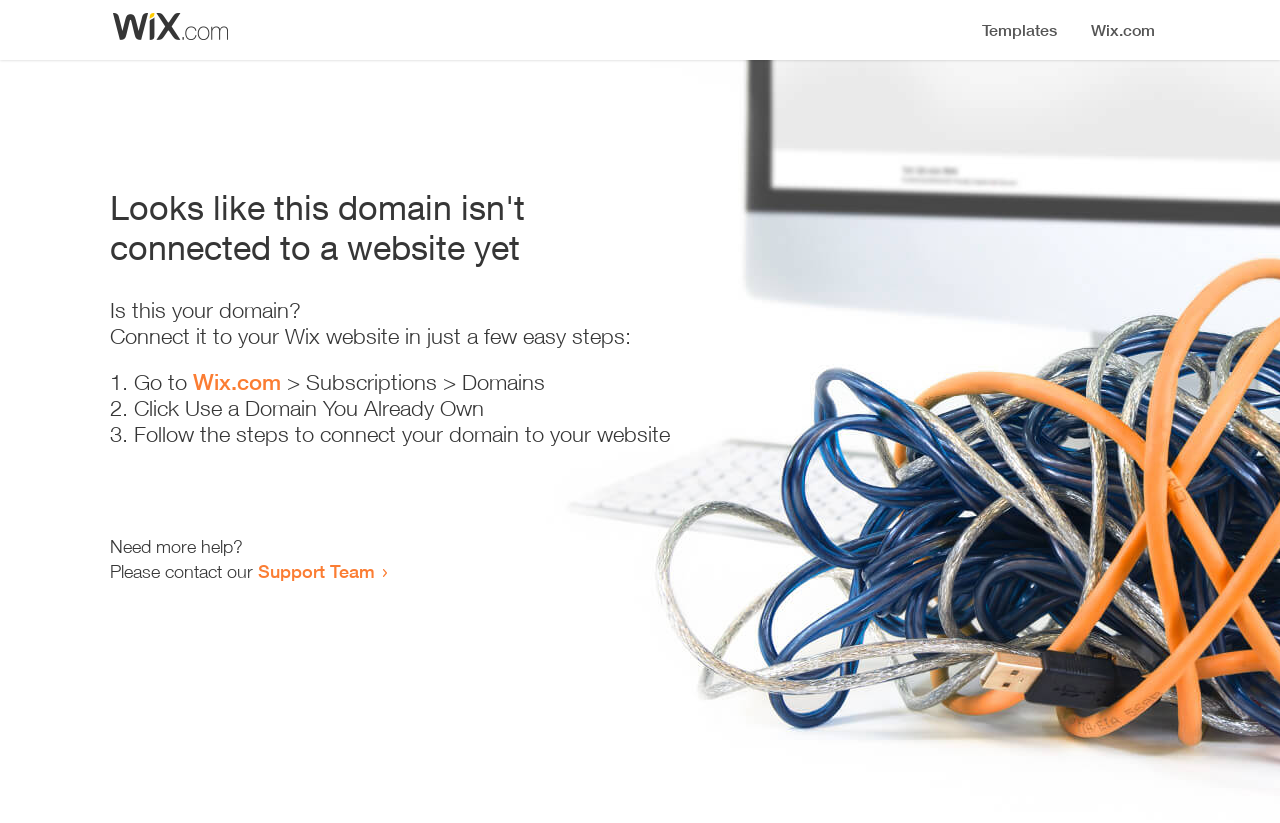Describe the entire webpage, focusing on both content and design.

The webpage appears to be an error page, indicating that a domain is not connected to a website yet. At the top, there is a small image, followed by a heading that states the error message. Below the heading, there is a series of instructions to connect the domain to a Wix website. The instructions are presented in a step-by-step format, with three numbered list items. Each list item contains a brief description of the action to take, with the second list item containing a link to Wix.com. 

Below the instructions, there is a section that offers additional help, with a link to the Support Team. The text "Is this your domain?" and "Connect it to your Wix website in just a few easy steps:" are placed above the instructions, providing context for the error message. Overall, the webpage is simple and easy to navigate, with clear instructions and a prominent call to action to connect the domain to a website.